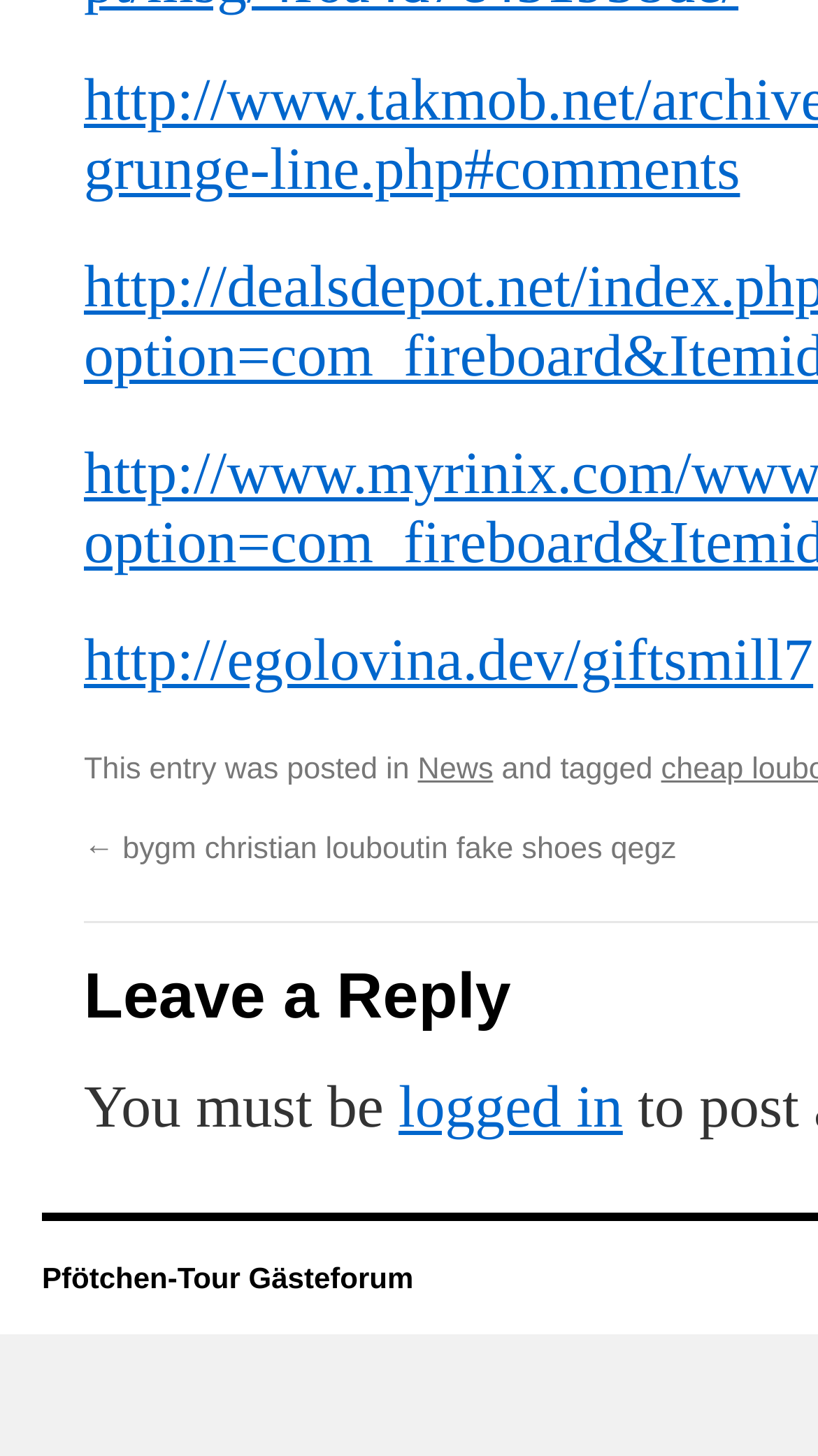What is required to perform an action on the webpage?
Deliver a detailed and extensive answer to the question.

The requirement to perform an action on the webpage can be determined by looking at the text 'You must be' followed by the link 'logged in'.